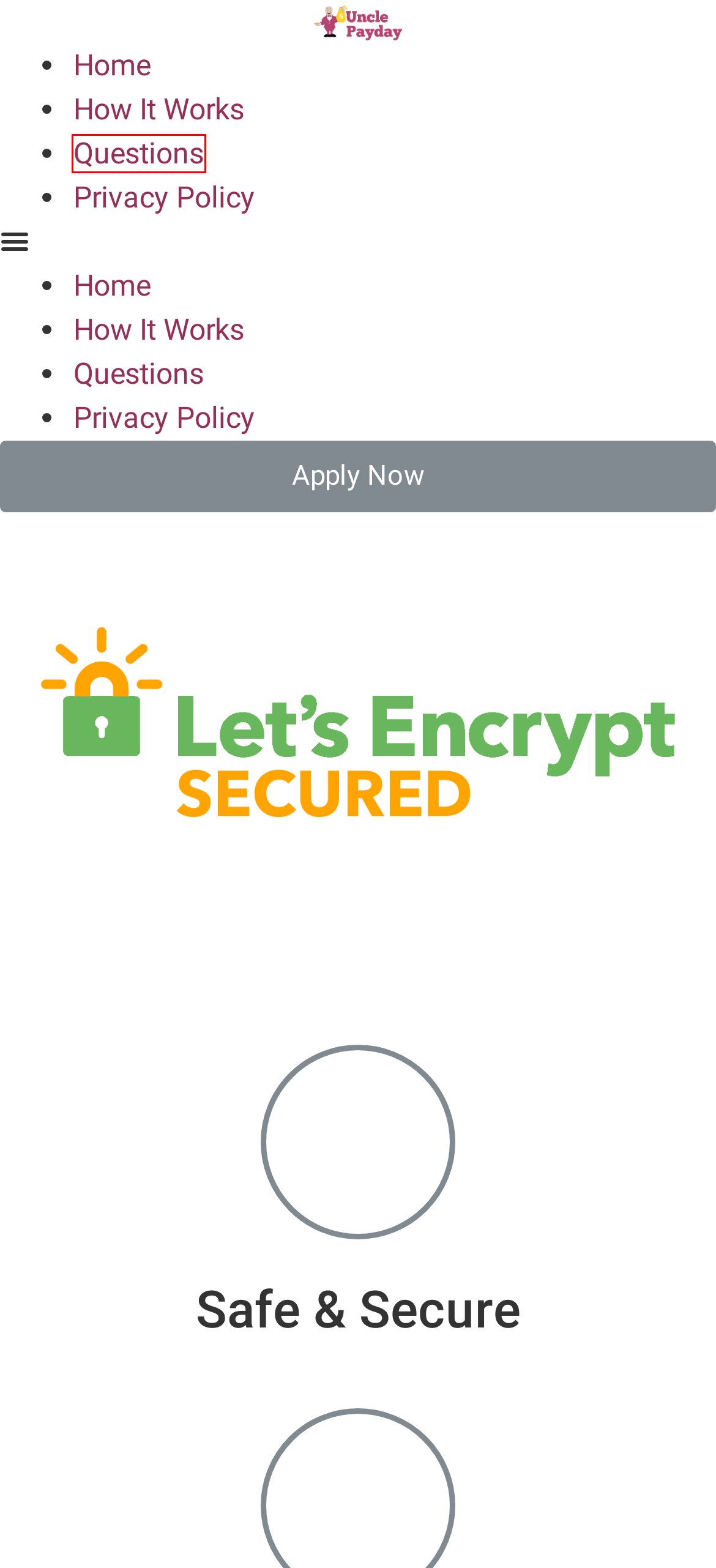You have a screenshot of a webpage with a red rectangle bounding box around an element. Identify the best matching webpage description for the new page that appears after clicking the element in the bounding box. The descriptions are:
A. Online Payday Loans Canada | UnclePayday.com
B. Terms of Use - UnclePayday.com
C. Online Payday Loans Application Form by Mr. Payday
D. Privacy Policy - UnclePayday.com
E. Questions - UnclePayday.com
F. 24 7 Online Loans Canada - UnclePayday.com
G. How It Works - UnclePayday.com
H. Site Map - UnclePayday.com

E